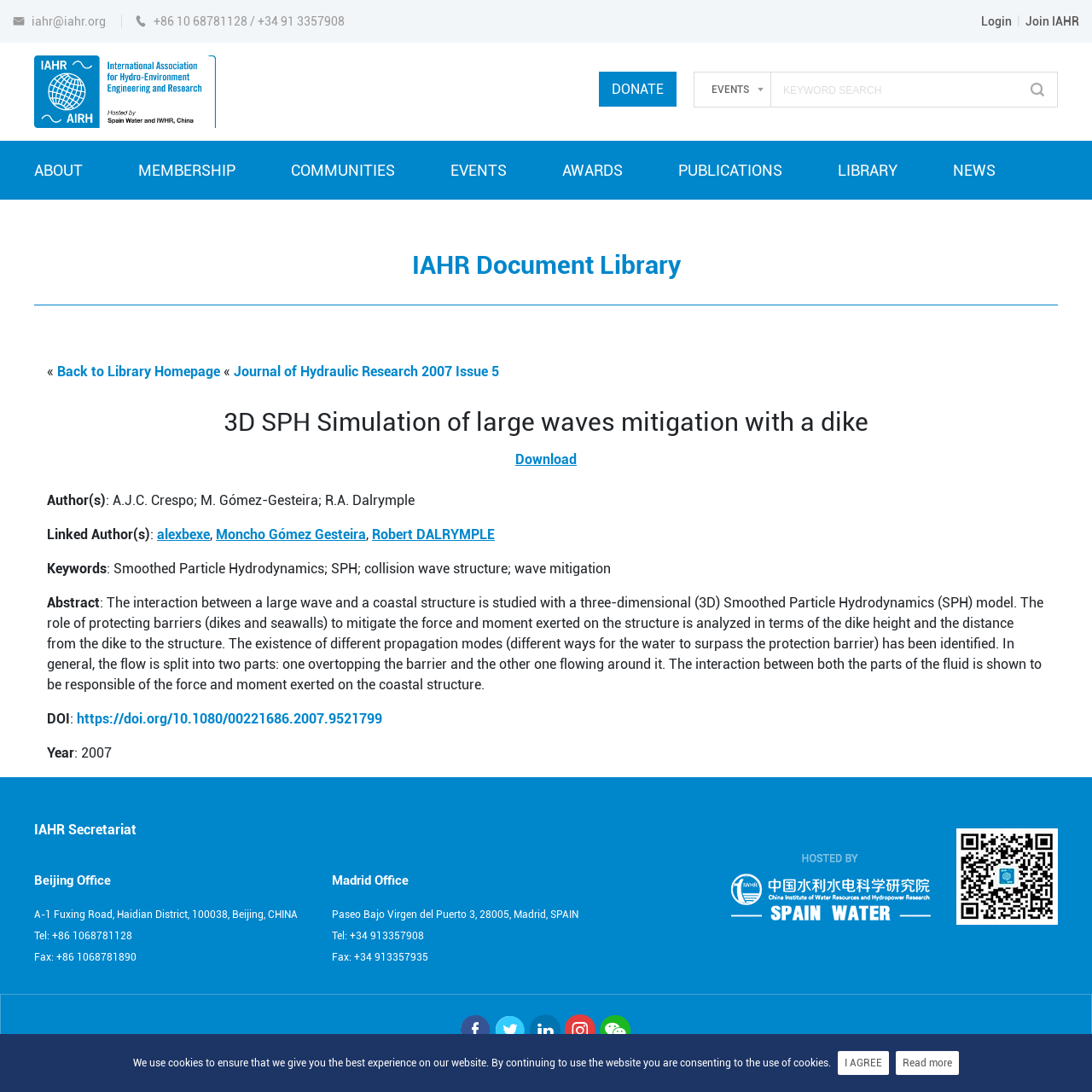Please identify the bounding box coordinates of the element that needs to be clicked to perform the following instruction: "Download the document".

[0.472, 0.413, 0.528, 0.428]